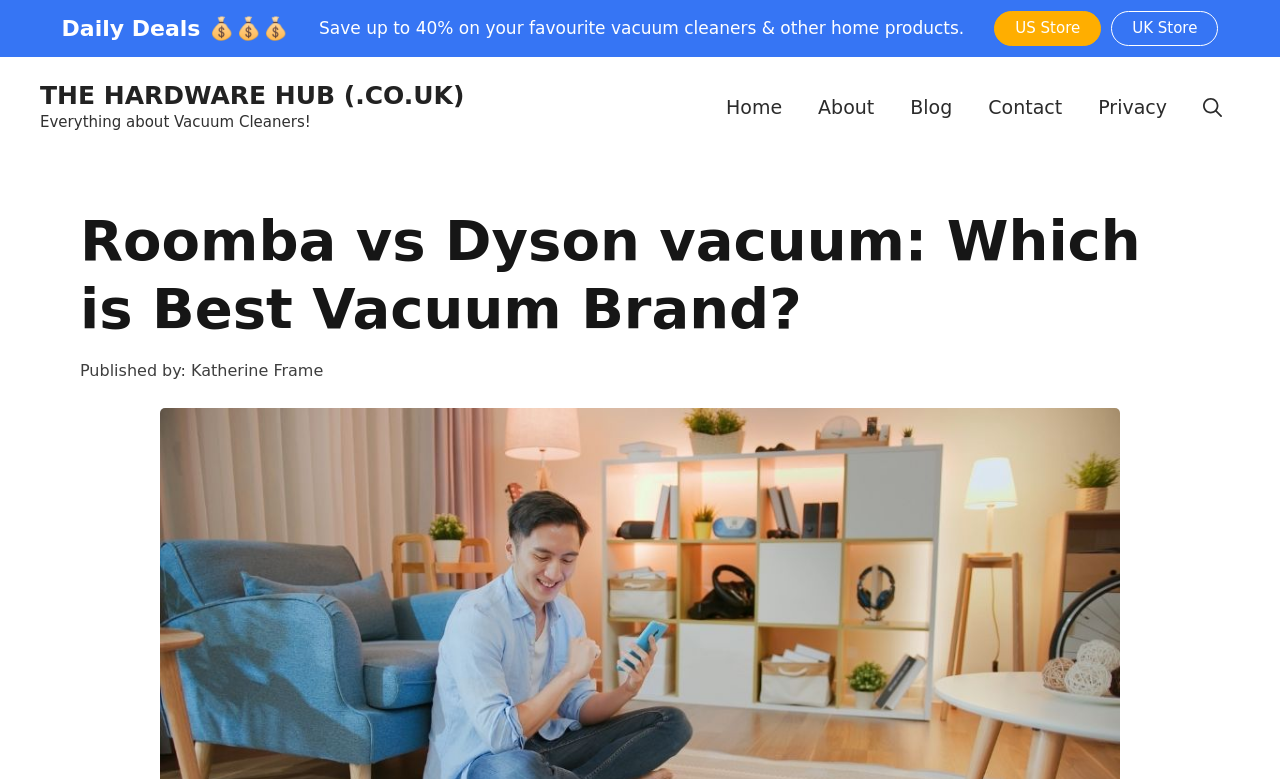Generate the text of the webpage's primary heading.

Roomba vs Dyson vacuum: Which is Best Vacuum Brand?